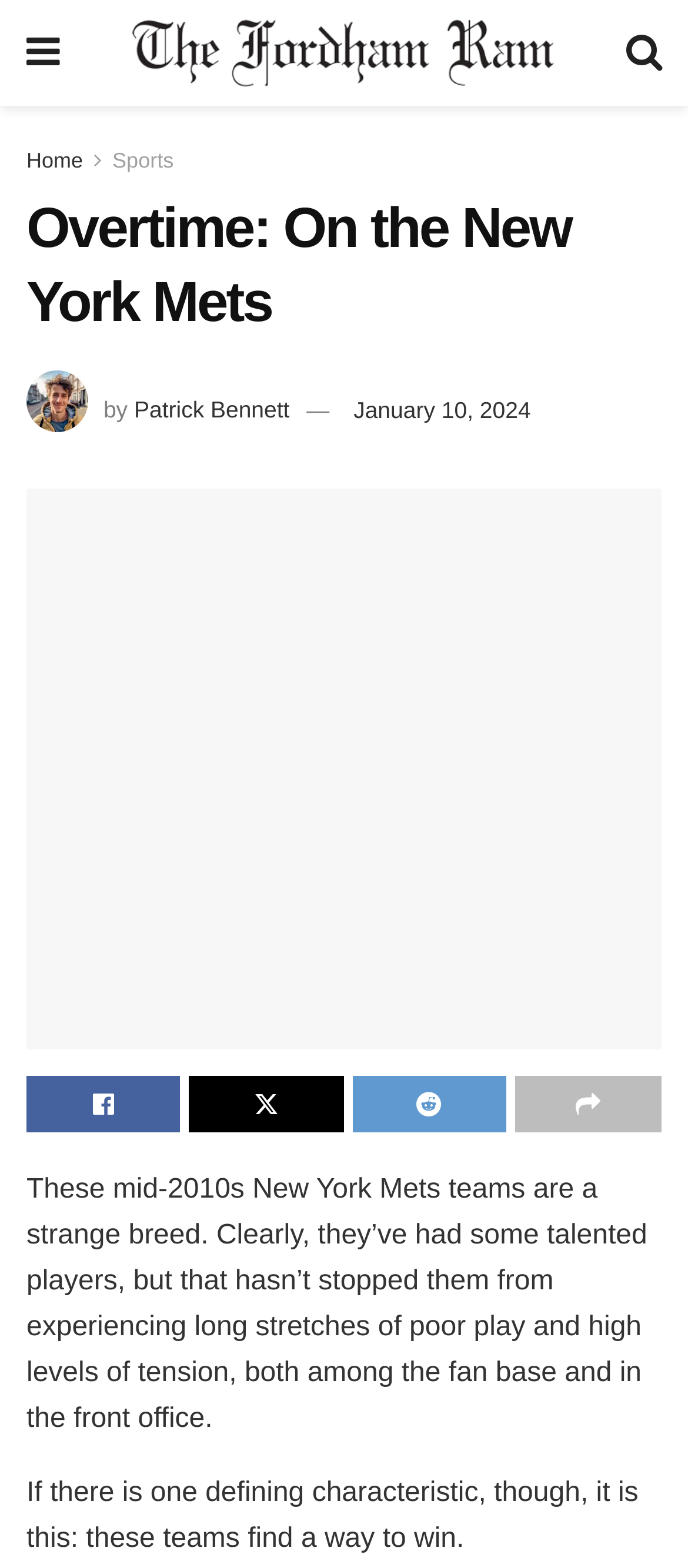What is the main topic of the article?
Please answer using one word or phrase, based on the screenshot.

New York Mets